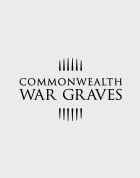Provide an extensive narrative of what is shown in the image.

The image features a stylized graphic with the text "COMMONWEALTH WAR GRAVES" prominently displayed in bold letters. Above the text, there are five vertical bars or markers, adding a visual element that symbolizes respect and remembrance. This image likely represents the Commonwealth War Graves Commission, an organization dedicated to commemorating those who died in military service. The design is simple yet solemn, reflecting the significance of honoring the sacrifices made by service members.